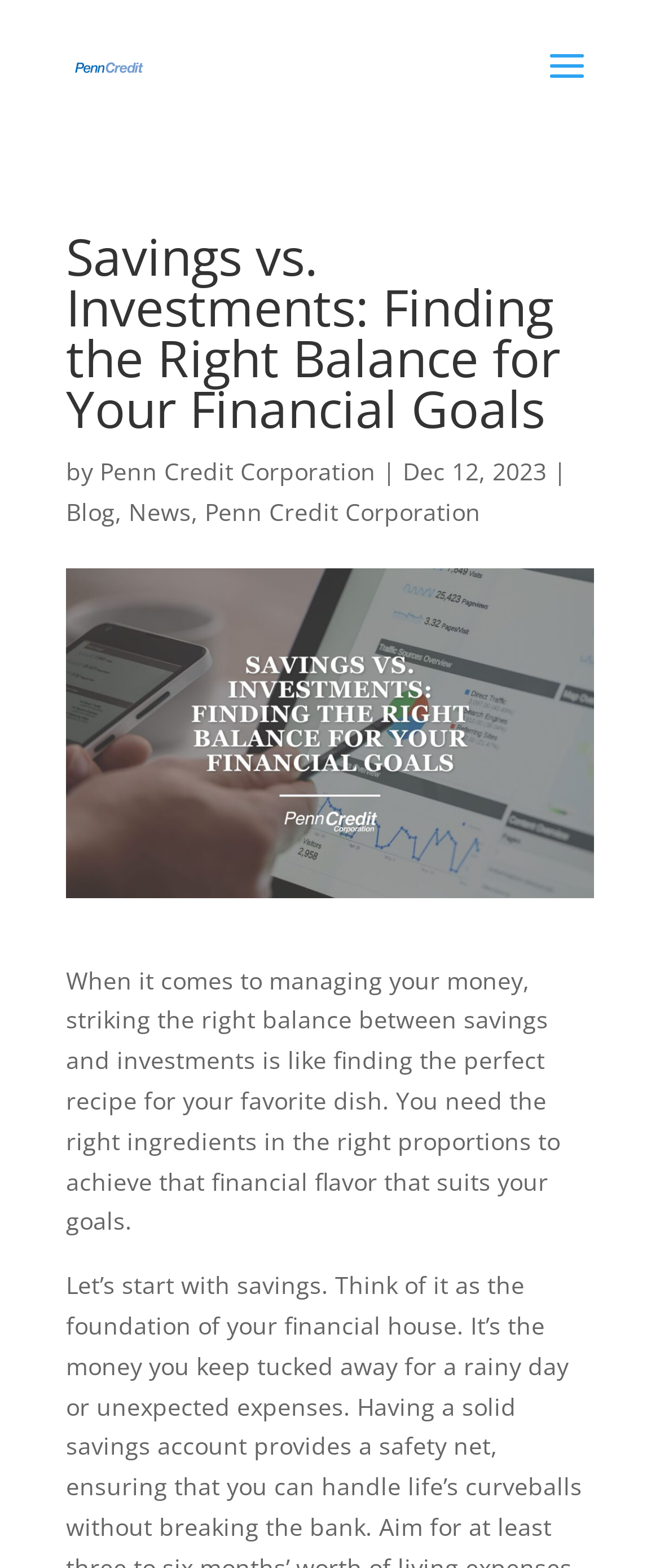Using the provided element description "Penn Credit Corporation", determine the bounding box coordinates of the UI element.

[0.31, 0.316, 0.728, 0.336]